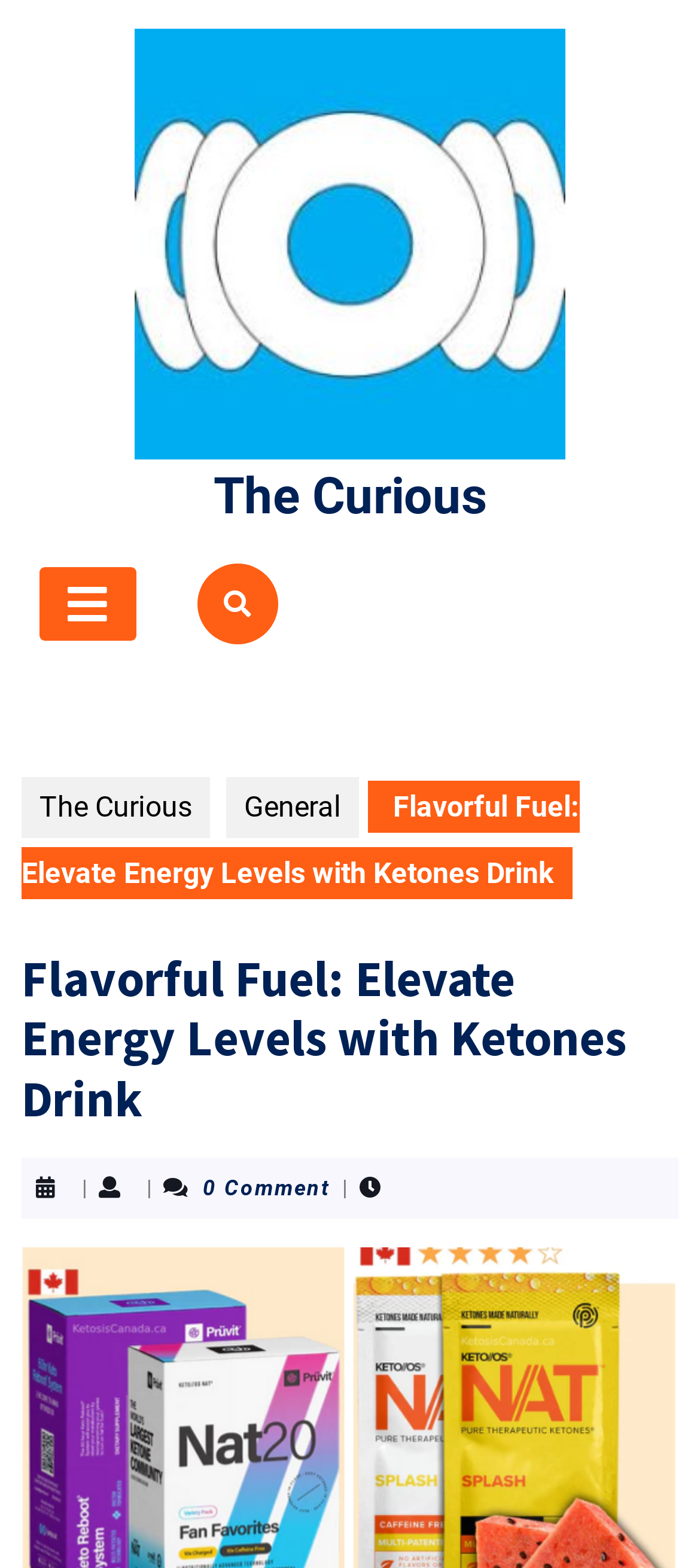What is the relationship between the links 'The Curious' and 'General'?
Answer the question in as much detail as possible.

I observed that the links 'The Curious' and 'General' are placed together on the webpage, suggesting that they are navigation links, possibly leading to different sections or categories within the website.